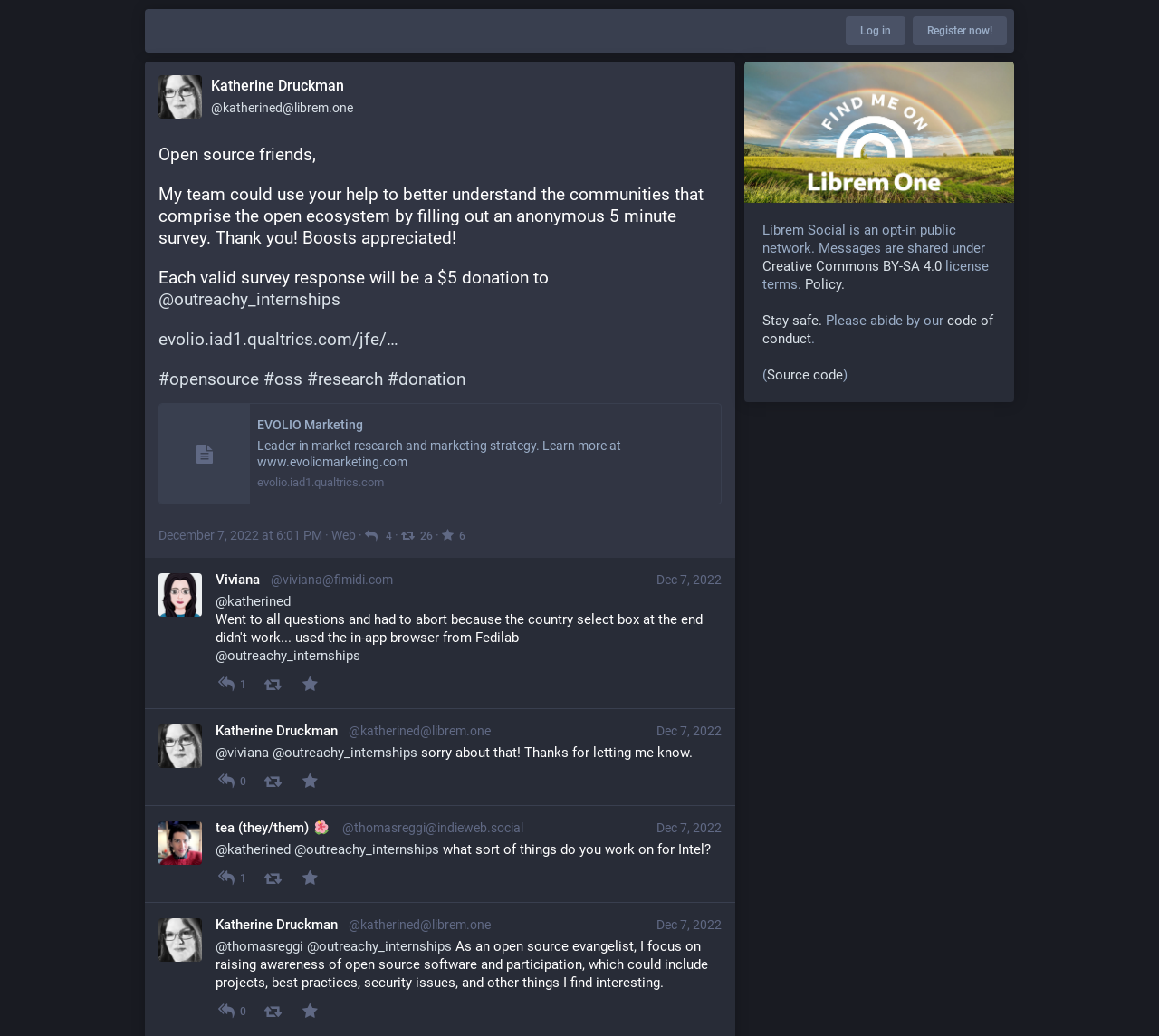Given the description "Dec 7, 2022", provide the bounding box coordinates of the corresponding UI element.

[0.566, 0.638, 0.623, 0.654]